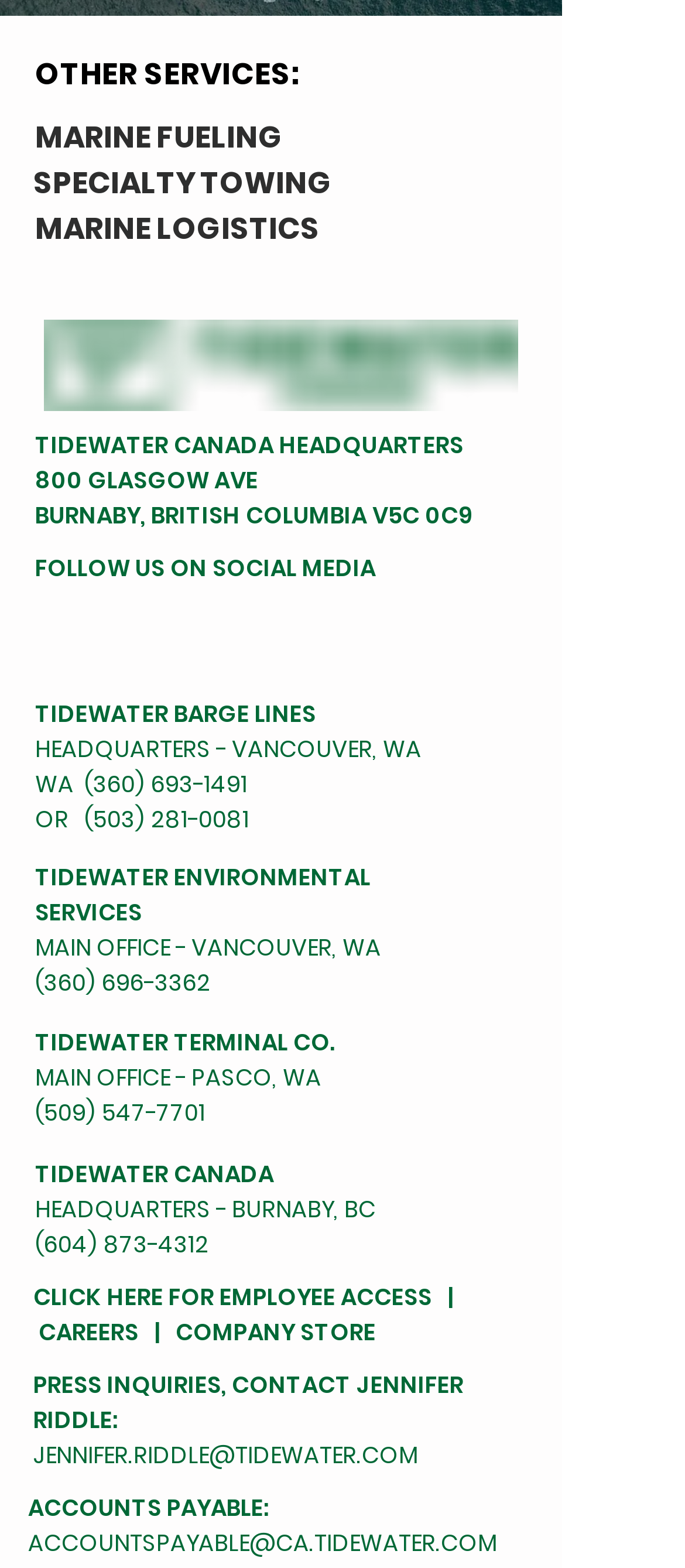Please specify the bounding box coordinates of the clickable region necessary for completing the following instruction: "Follow Tidewater Canada on LinkedIn". The coordinates must consist of four float numbers between 0 and 1, i.e., [left, top, right, bottom].

[0.051, 0.381, 0.141, 0.42]